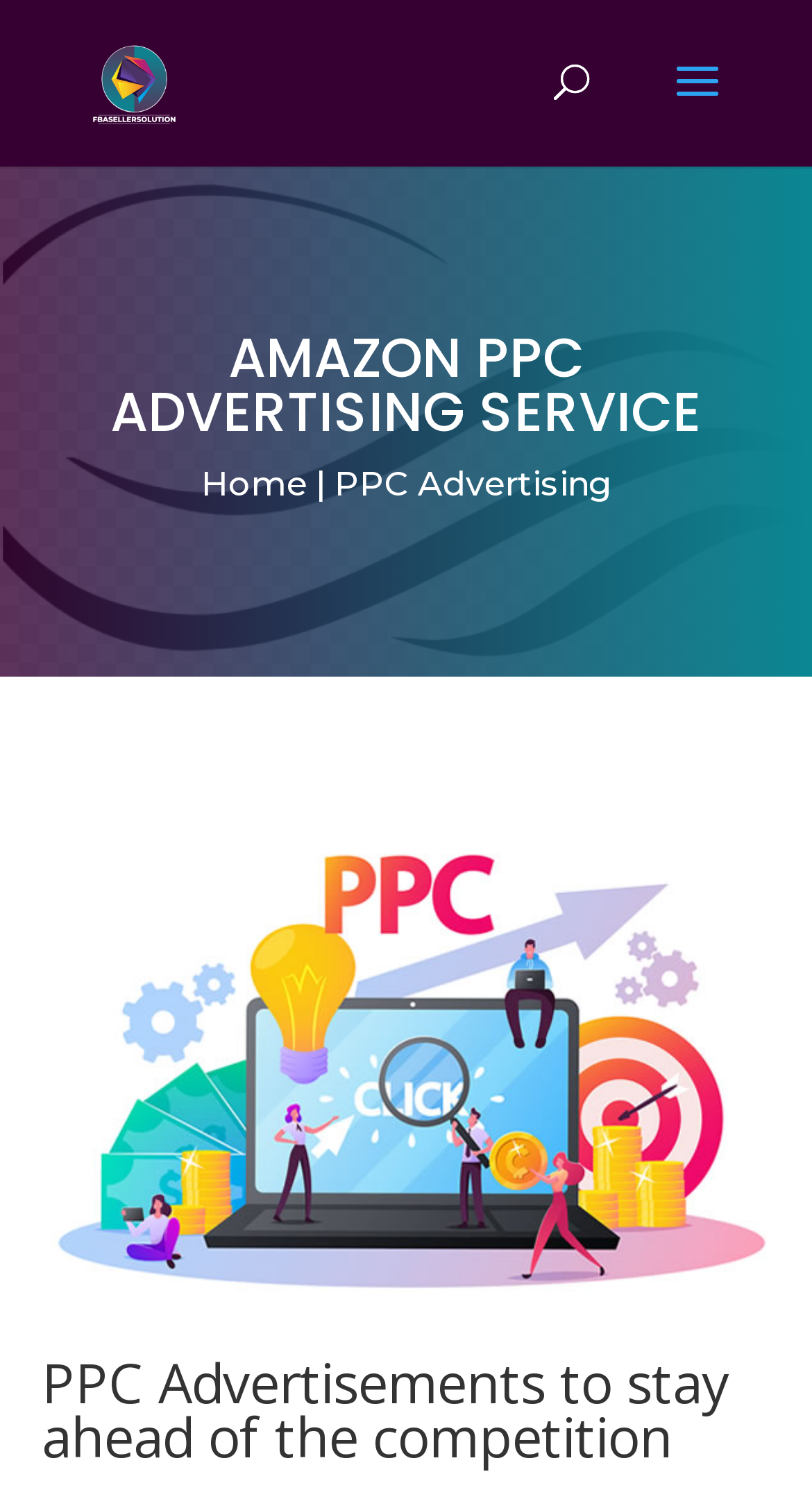Using floating point numbers between 0 and 1, provide the bounding box coordinates in the format (top-left x, top-left y, bottom-right x, bottom-right y). Locate the UI element described here: Home

[0.247, 0.312, 0.378, 0.338]